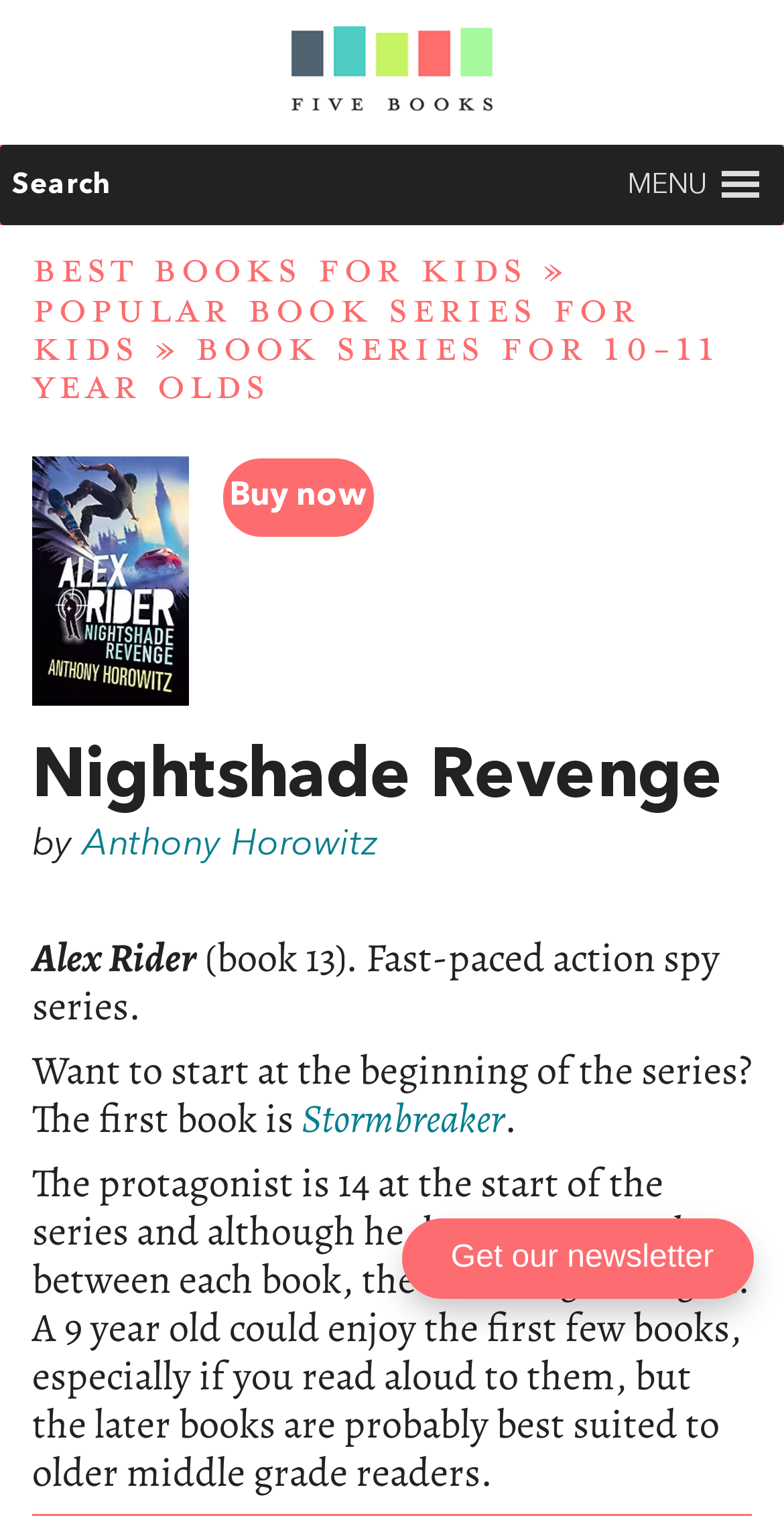Using the image as a reference, answer the following question in as much detail as possible:
What is the age of the protagonist at the start of the series?

I found the answer by reading the static text elements on the webpage. The text 'The protagonist is 14 at the start of the series and although he doesn’t age much between each book, the content gets edgier.' explicitly states the age of the protagonist.